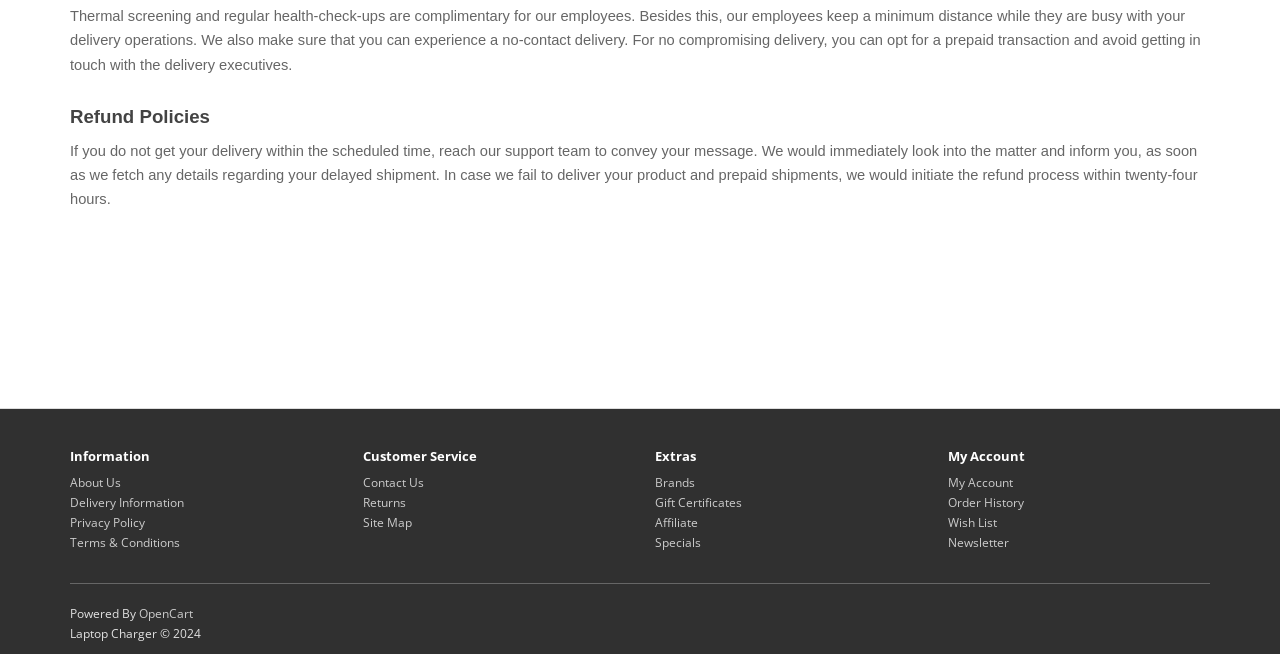Highlight the bounding box of the UI element that corresponds to this description: "Terms & Conditions".

[0.055, 0.817, 0.141, 0.843]